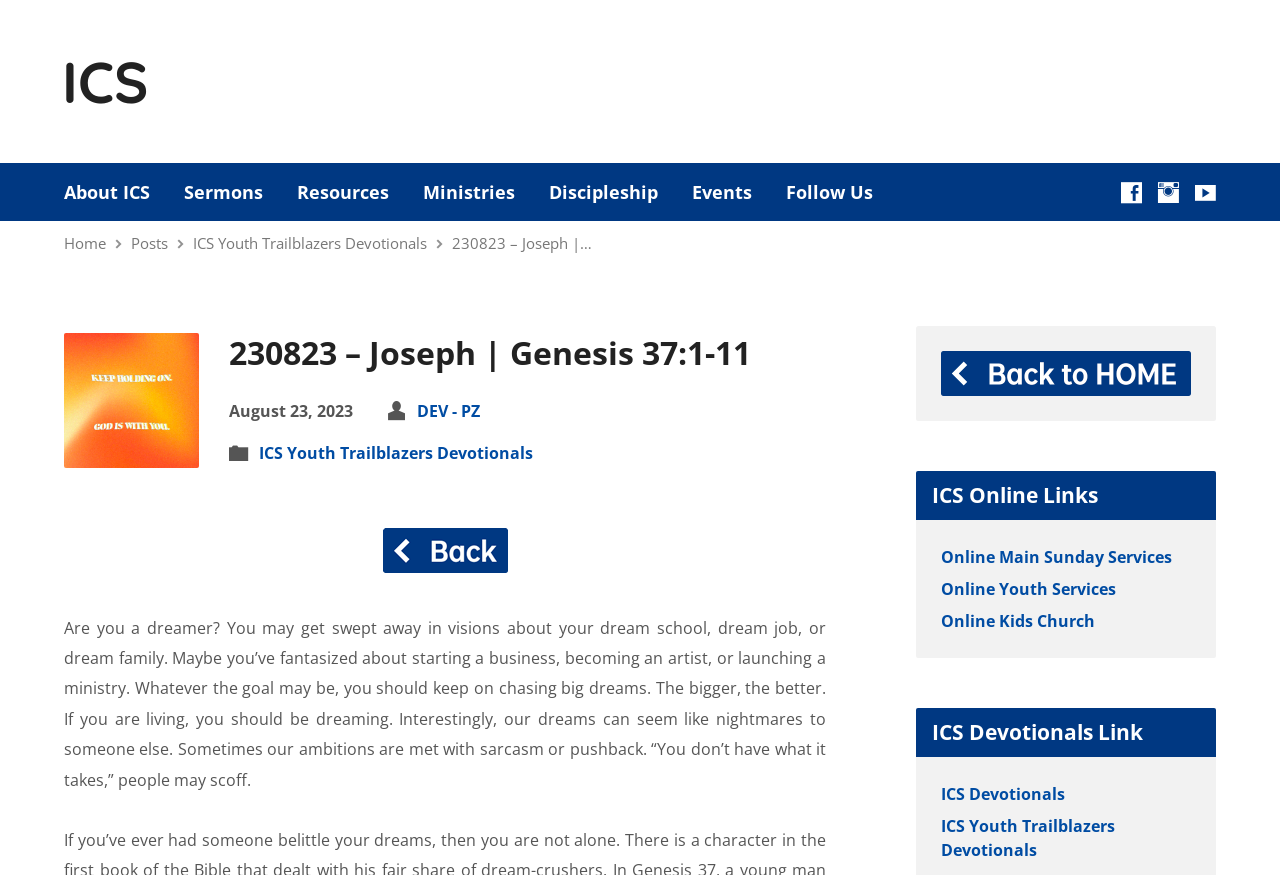Please find the bounding box coordinates of the section that needs to be clicked to achieve this instruction: "Click on About ICS".

[0.05, 0.21, 0.117, 0.23]